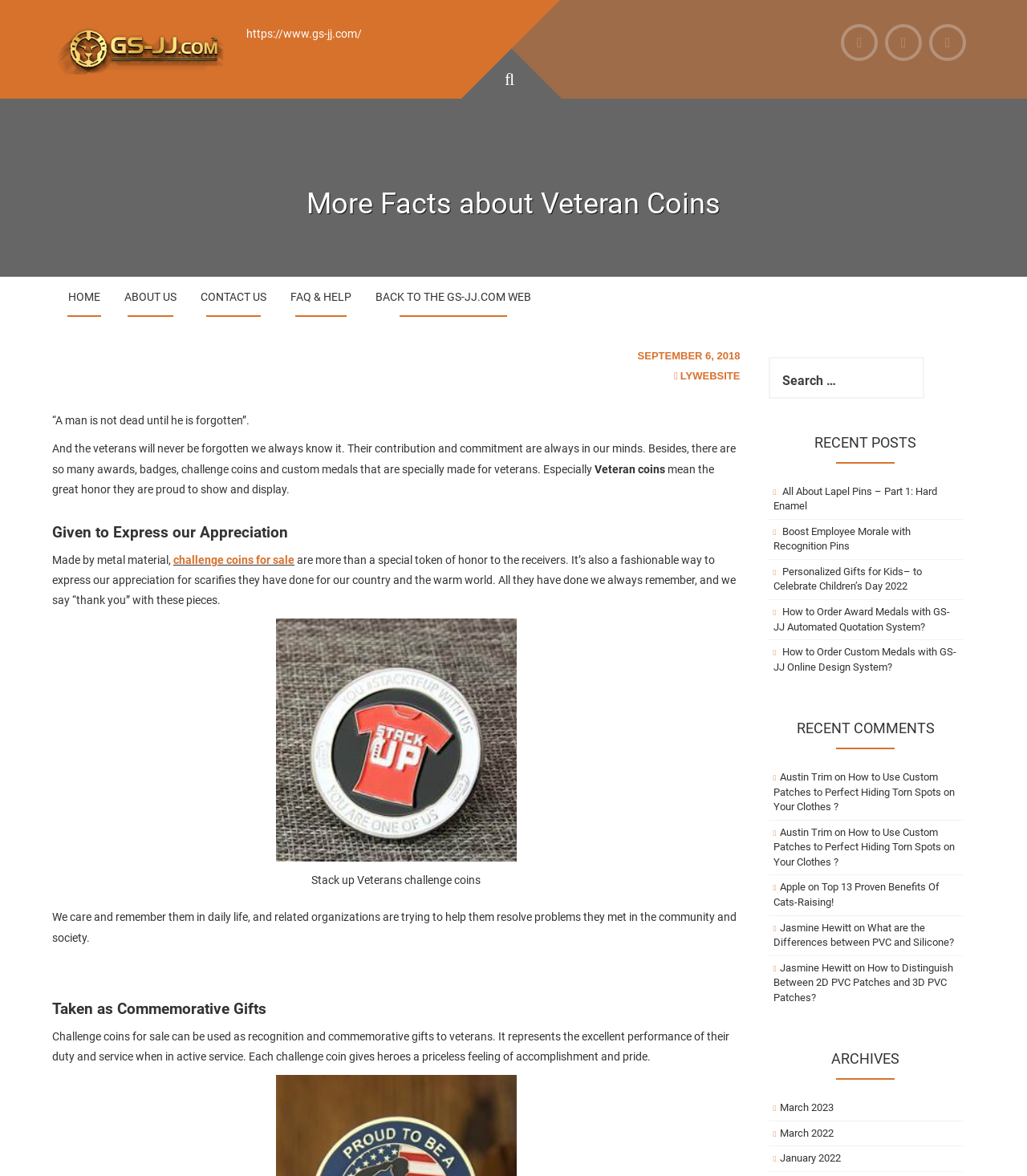Please predict the bounding box coordinates of the element's region where a click is necessary to complete the following instruction: "Search for something". The coordinates should be represented by four float numbers between 0 and 1, i.e., [left, top, right, bottom].

[0.748, 0.304, 0.9, 0.339]